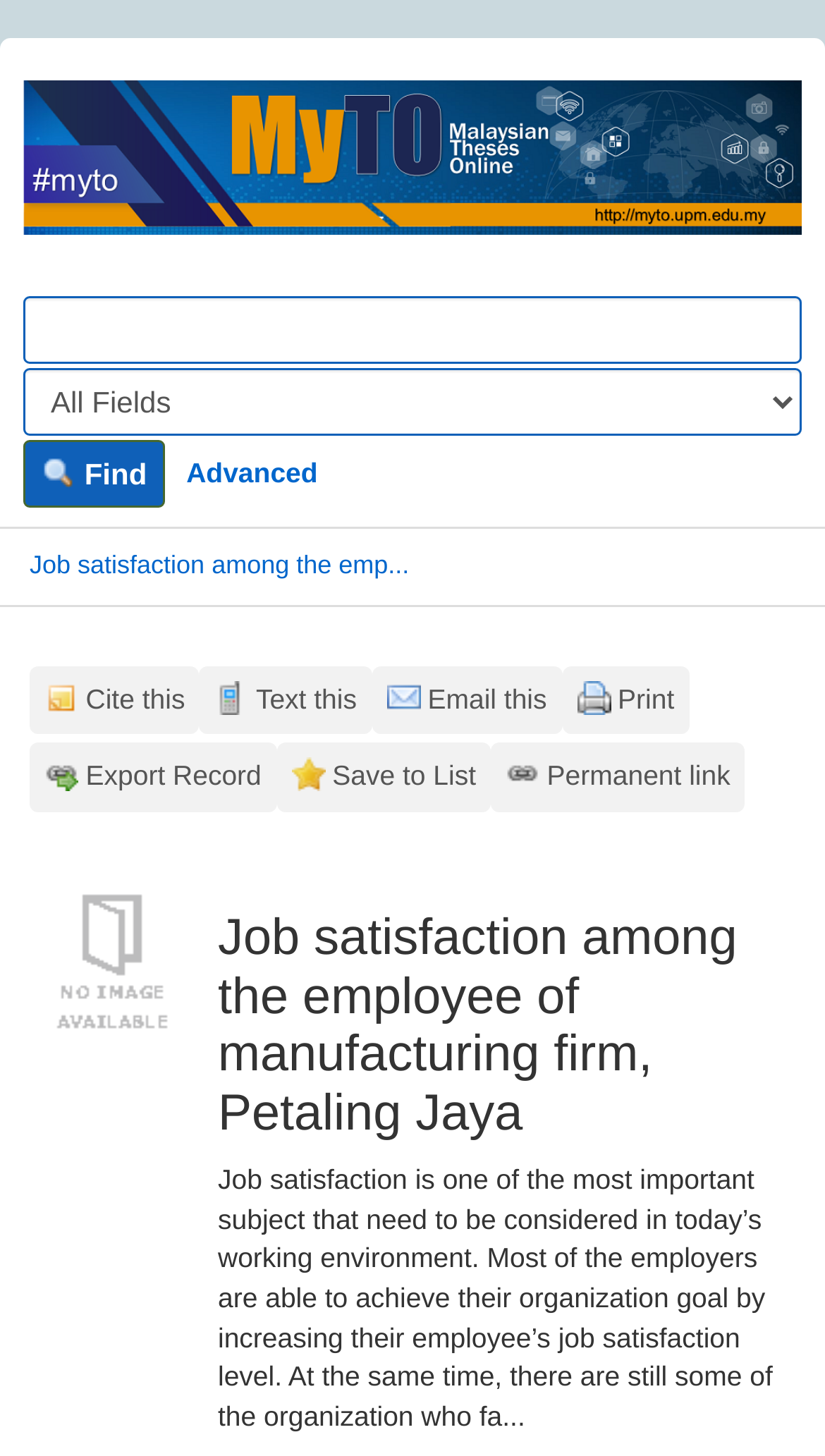What is the principal heading displayed on the webpage?

Job satisfaction among the employee of manufacturing firm, Petaling Jaya